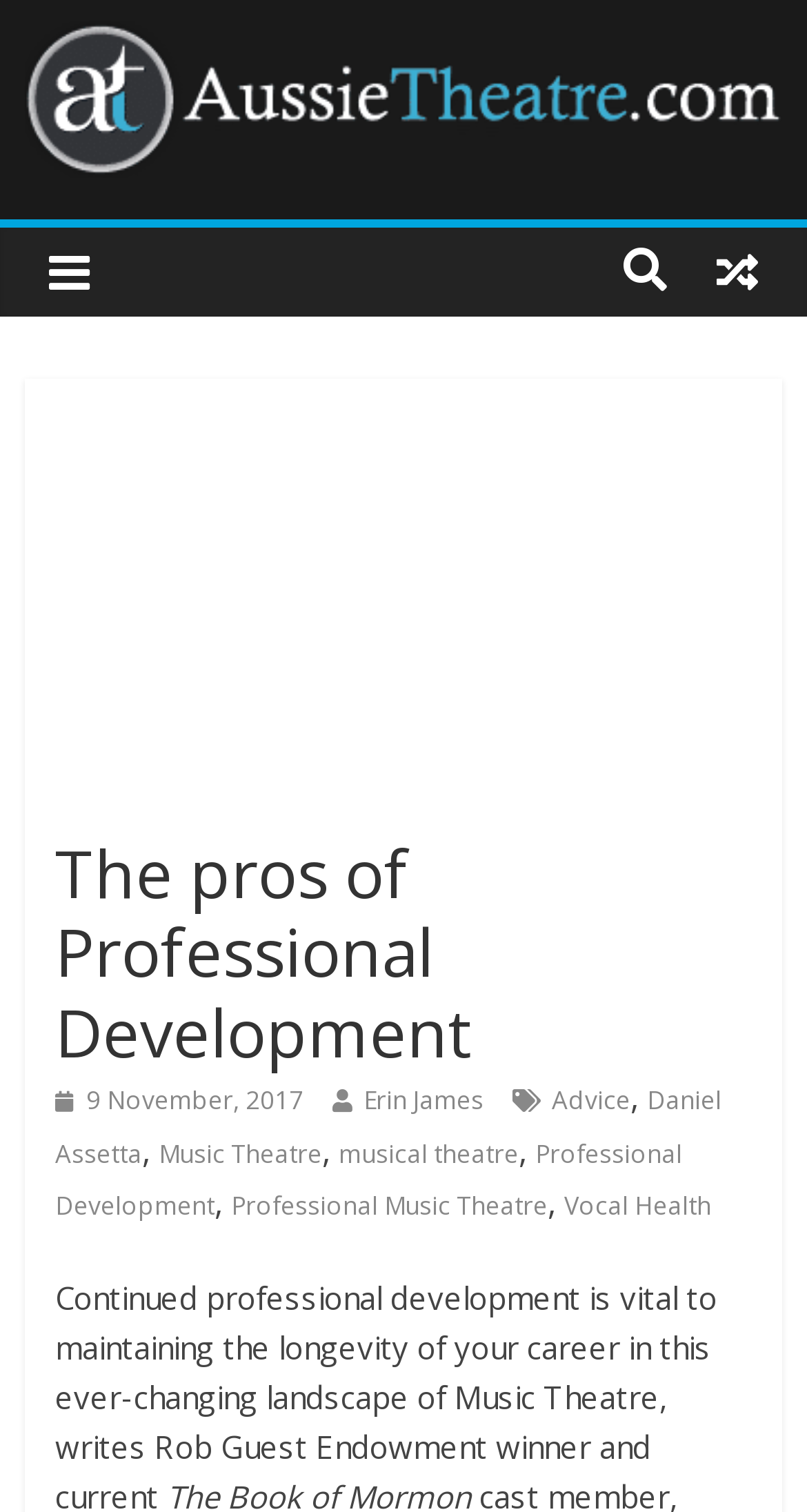Can you find and provide the title of the webpage?

The pros of Professional Development